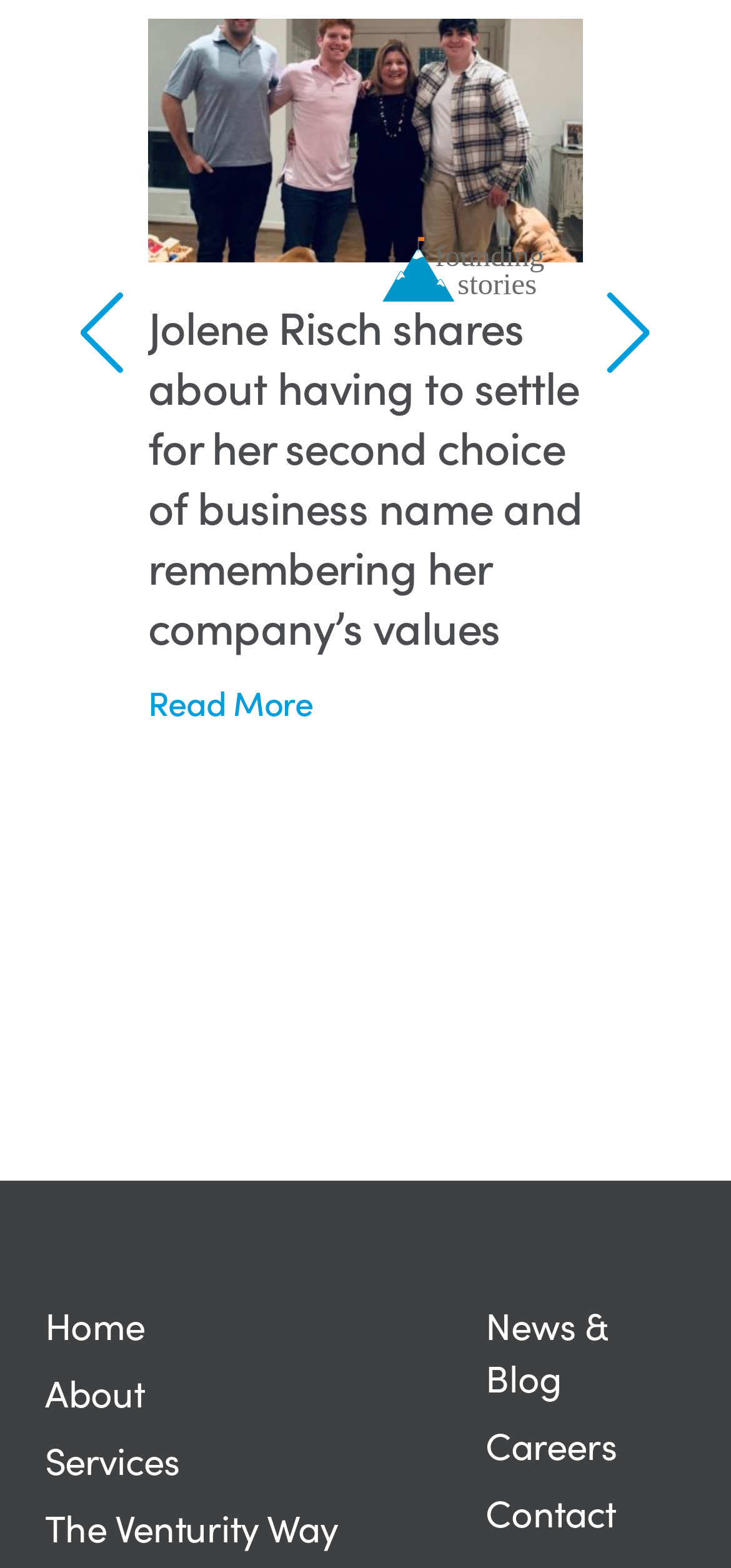What is the purpose of the buttons at the bottom of the page?
Look at the screenshot and provide an in-depth answer.

By analyzing the element descriptions and bounding box coordinates, I found two buttons at the bottom of the page, labeled 'Previous slide' and 'Next slide', which are likely used for navigating through a slideshow or a series of content.